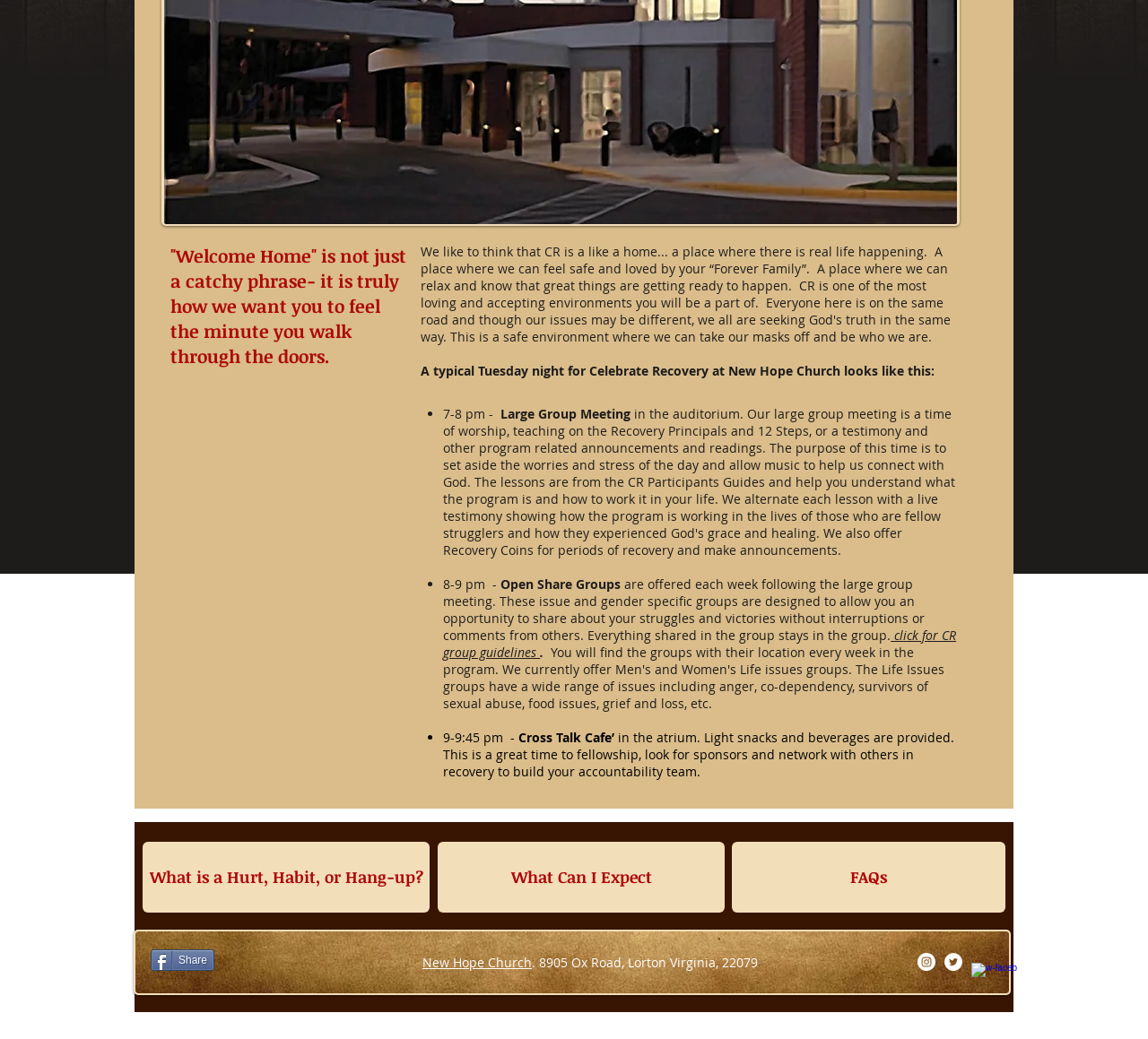Locate the UI element that matches the description What Can I Expect in the webpage screenshot. Return the bounding box coordinates in the format (top-left x, top-left y, bottom-right x, bottom-right y), with values ranging from 0 to 1.

[0.381, 0.81, 0.631, 0.878]